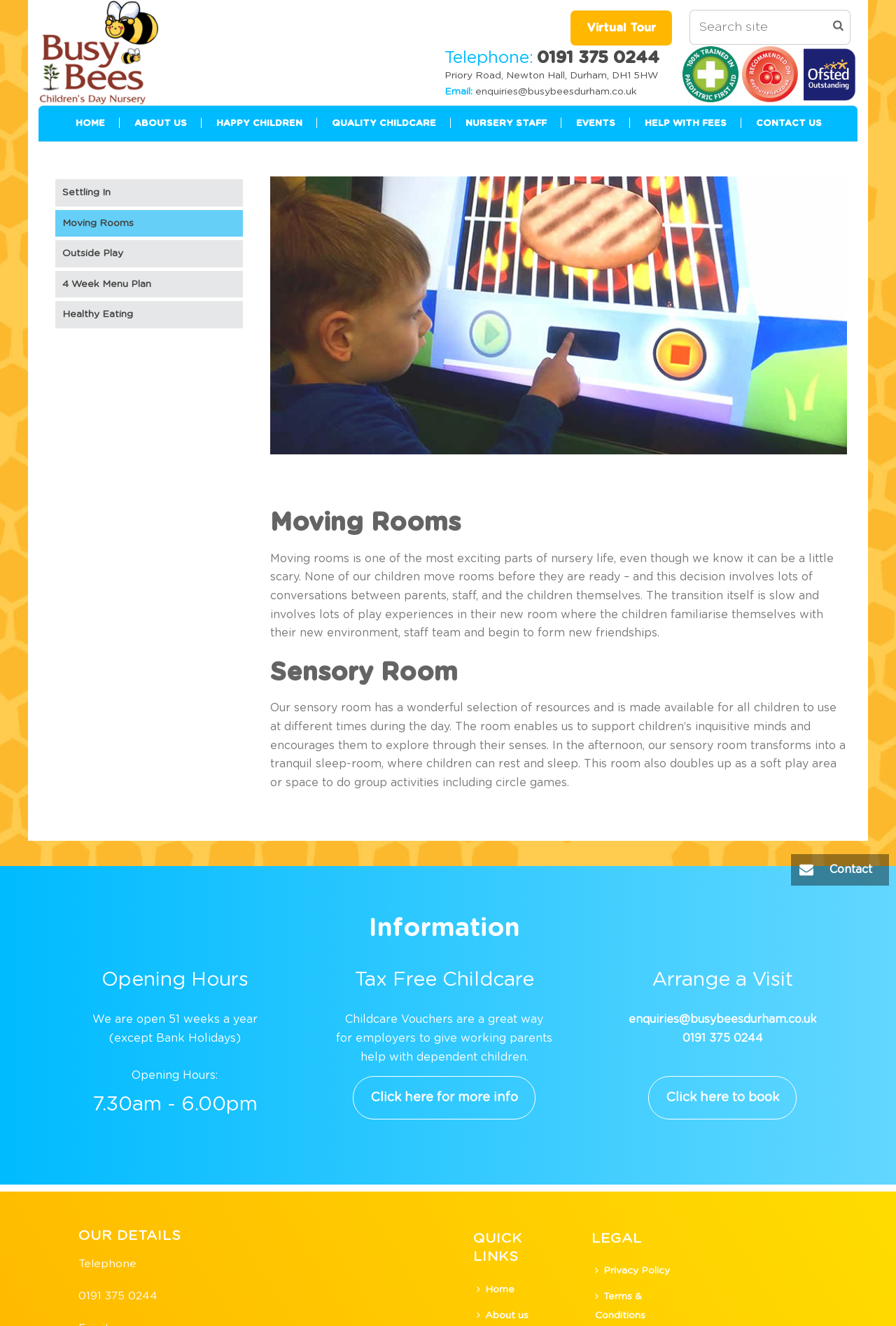Find the bounding box coordinates of the element to click in order to complete the given instruction: "Read more about 'Google launches the “About this Image” tool in an effort to combat false information'."

None